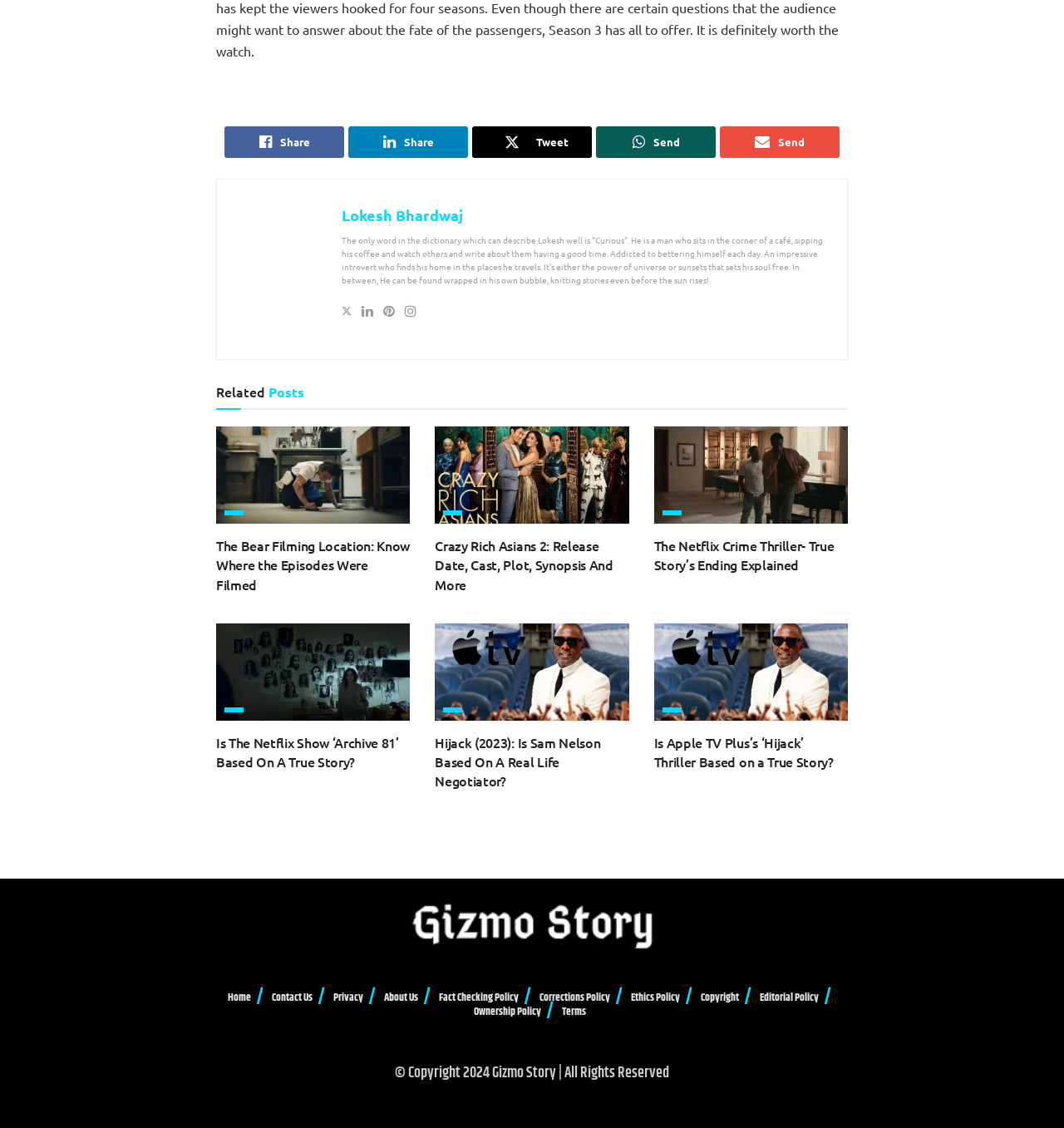Predict the bounding box of the UI element based on the description: "Corrections Policy". The coordinates should be four float numbers between 0 and 1, formatted as [left, top, right, bottom].

[0.507, 0.877, 0.573, 0.891]